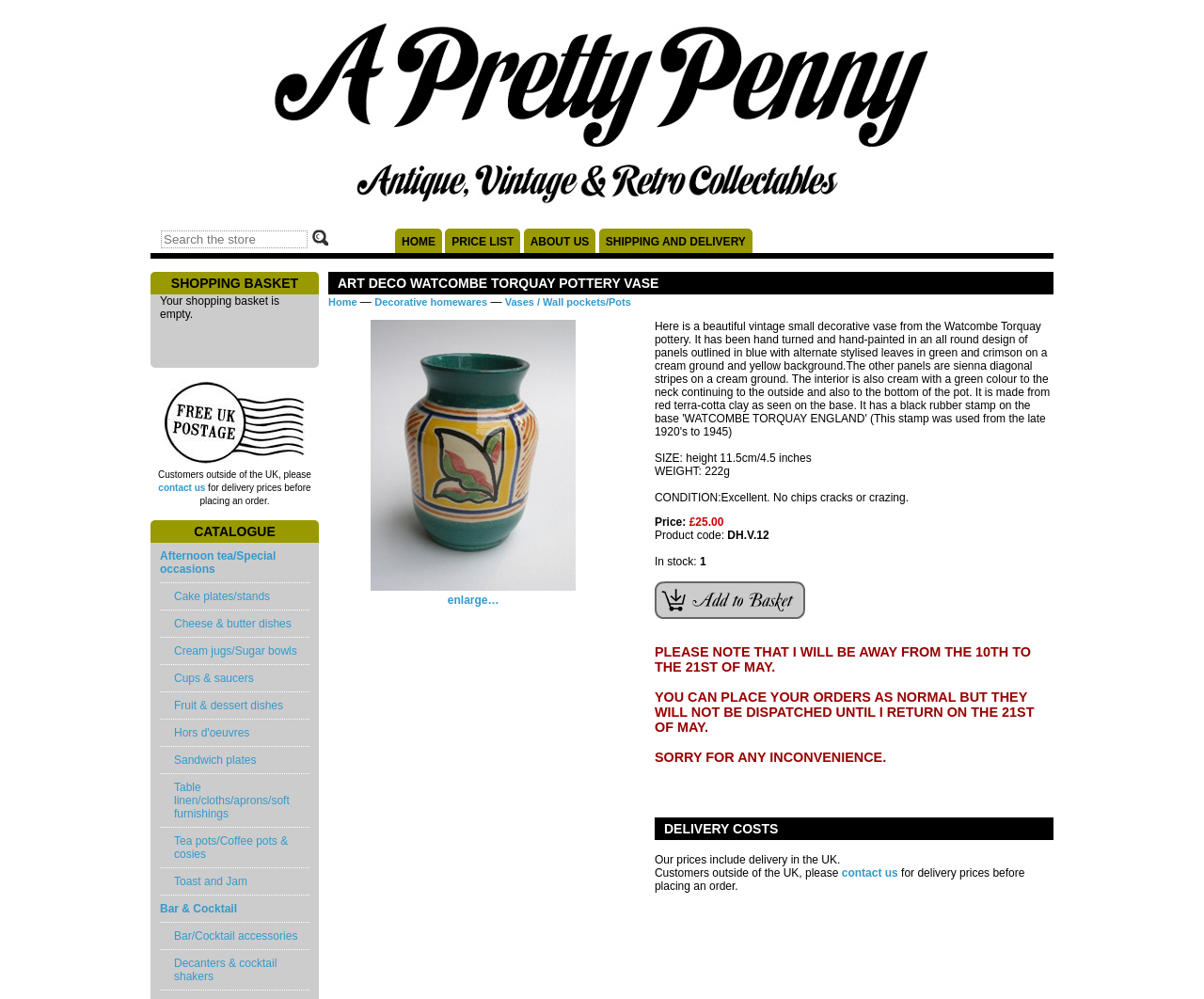Provide a one-word or short-phrase answer to the question:
How many items are in stock for the ART DECO WATCOMBE TORQUAY POTTERY VASE?

1